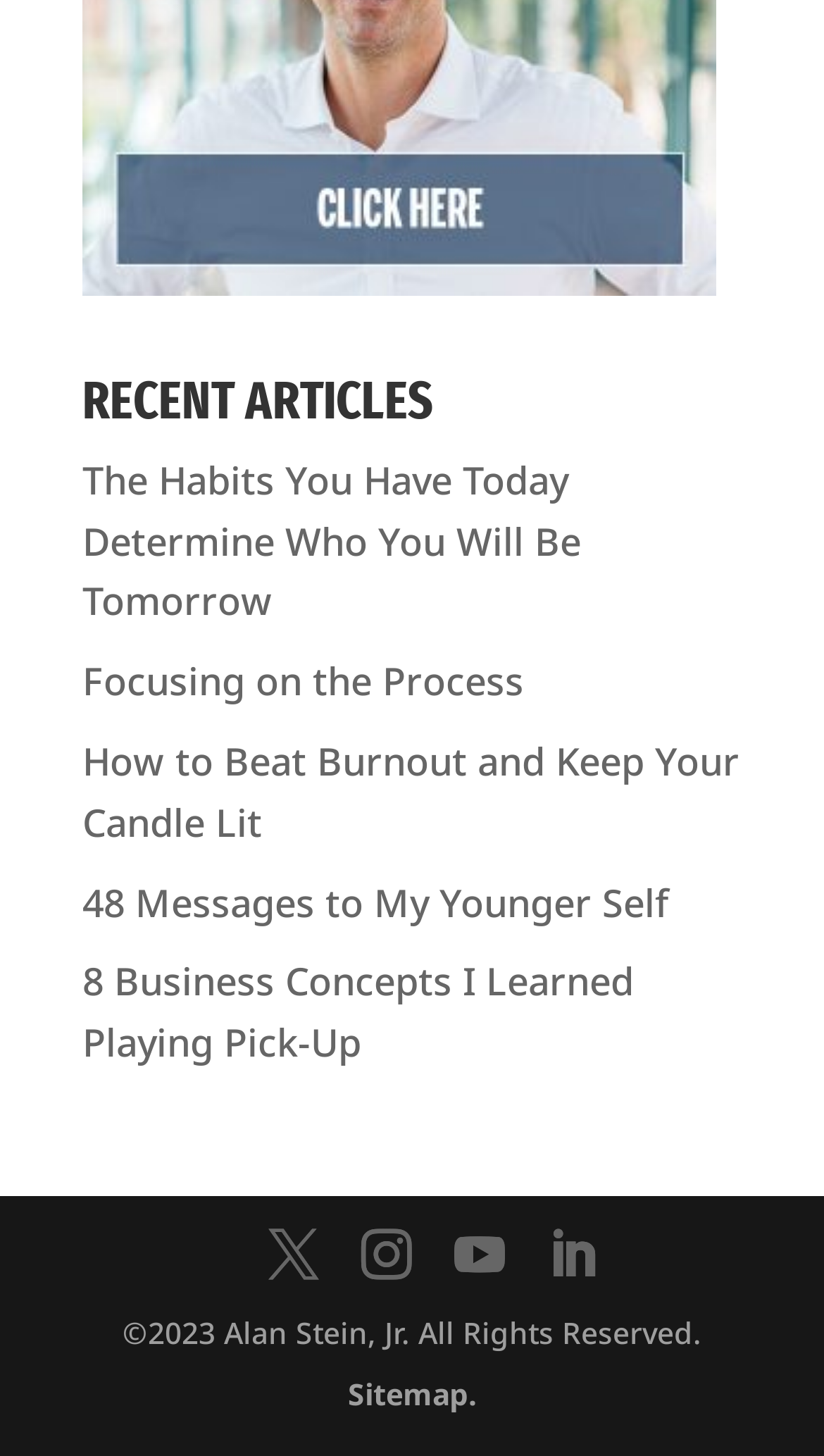Given the description "LinkedIn", provide the bounding box coordinates of the corresponding UI element.

[0.664, 0.843, 0.726, 0.885]